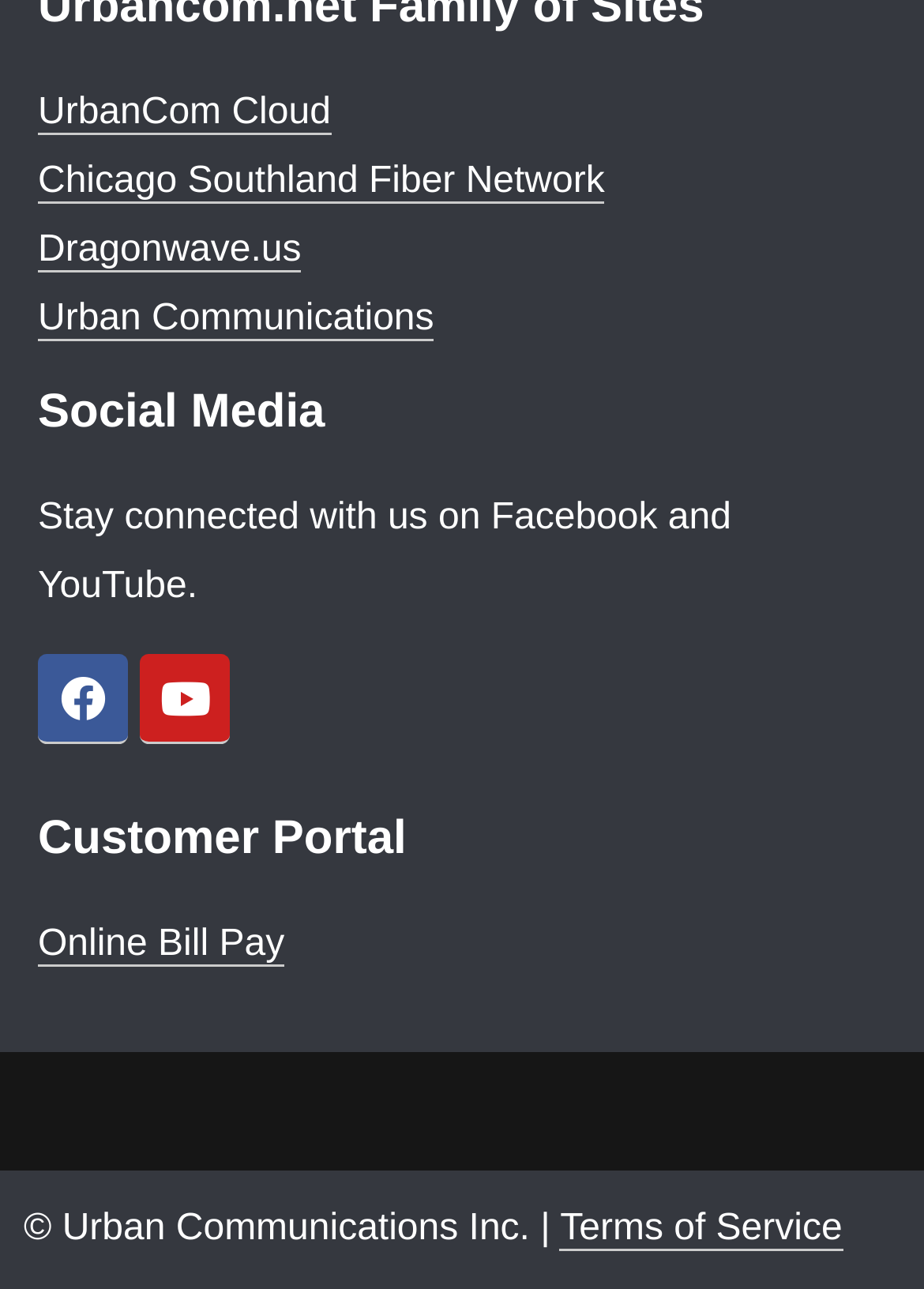How many social media platforms are mentioned?
Please provide a comprehensive answer based on the details in the screenshot.

The social media section mentions two platforms, Facebook and YouTube, with their respective icons and links.